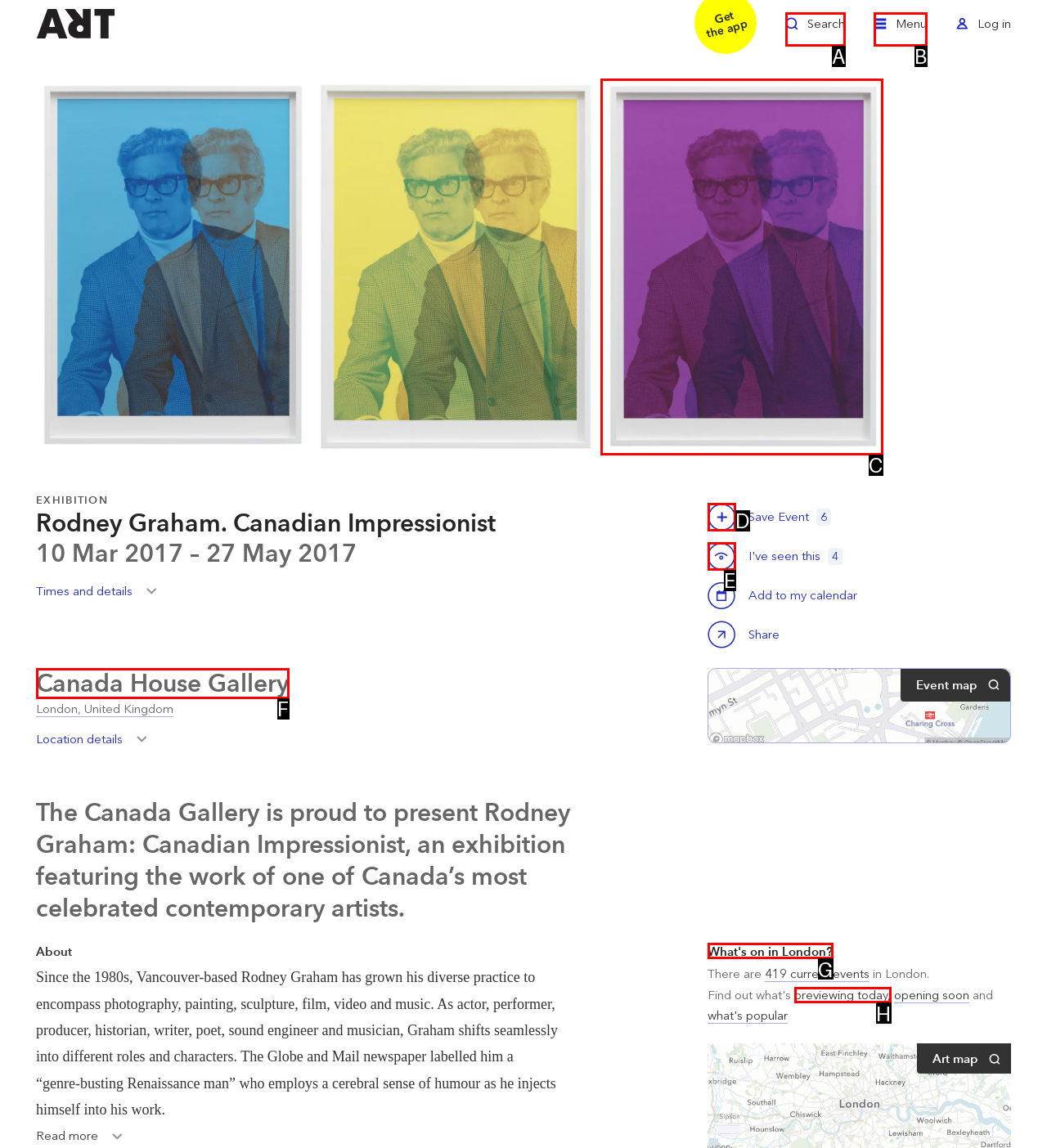Match the HTML element to the description: King James Bible 1611. Answer with the letter of the correct option from the provided choices.

None